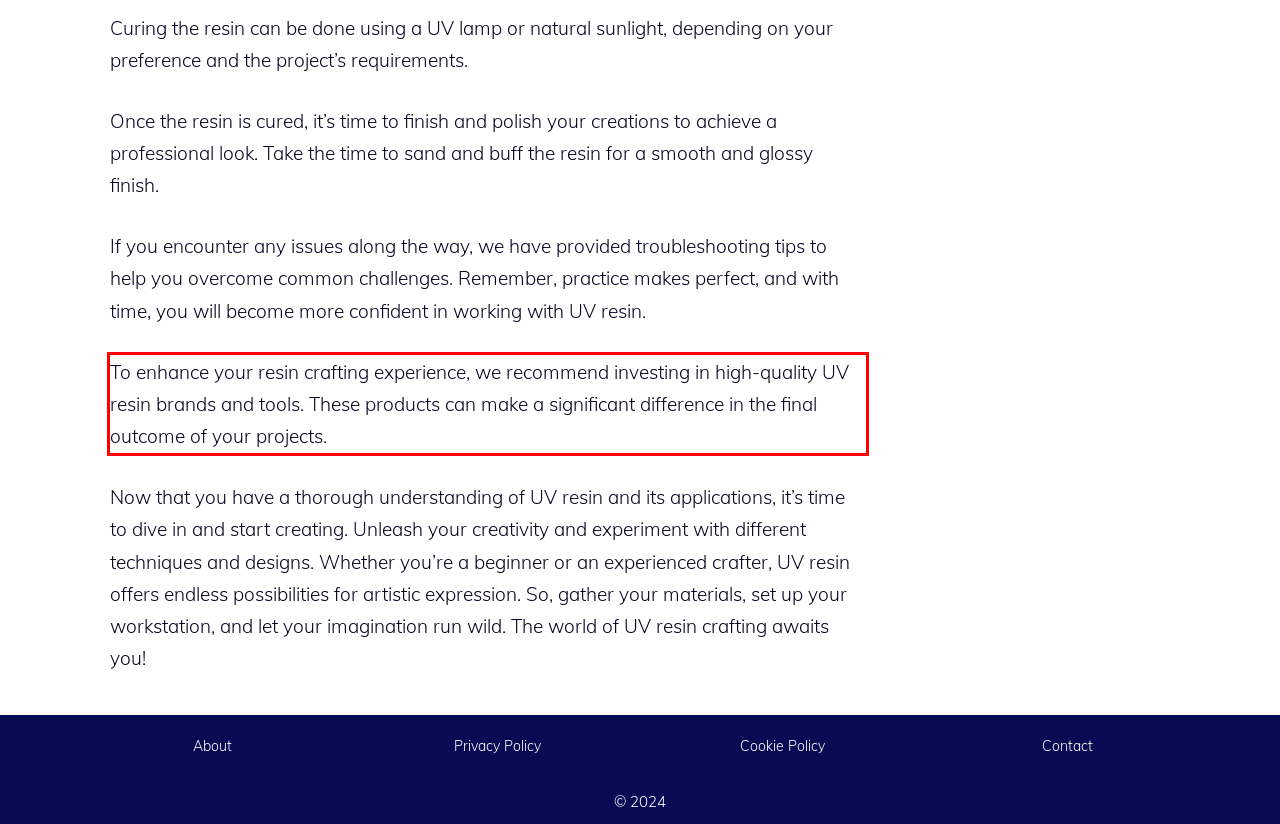By examining the provided screenshot of a webpage, recognize the text within the red bounding box and generate its text content.

To enhance your resin crafting experience, we recommend investing in high-quality UV resin brands and tools. These products can make a significant difference in the final outcome of your projects.